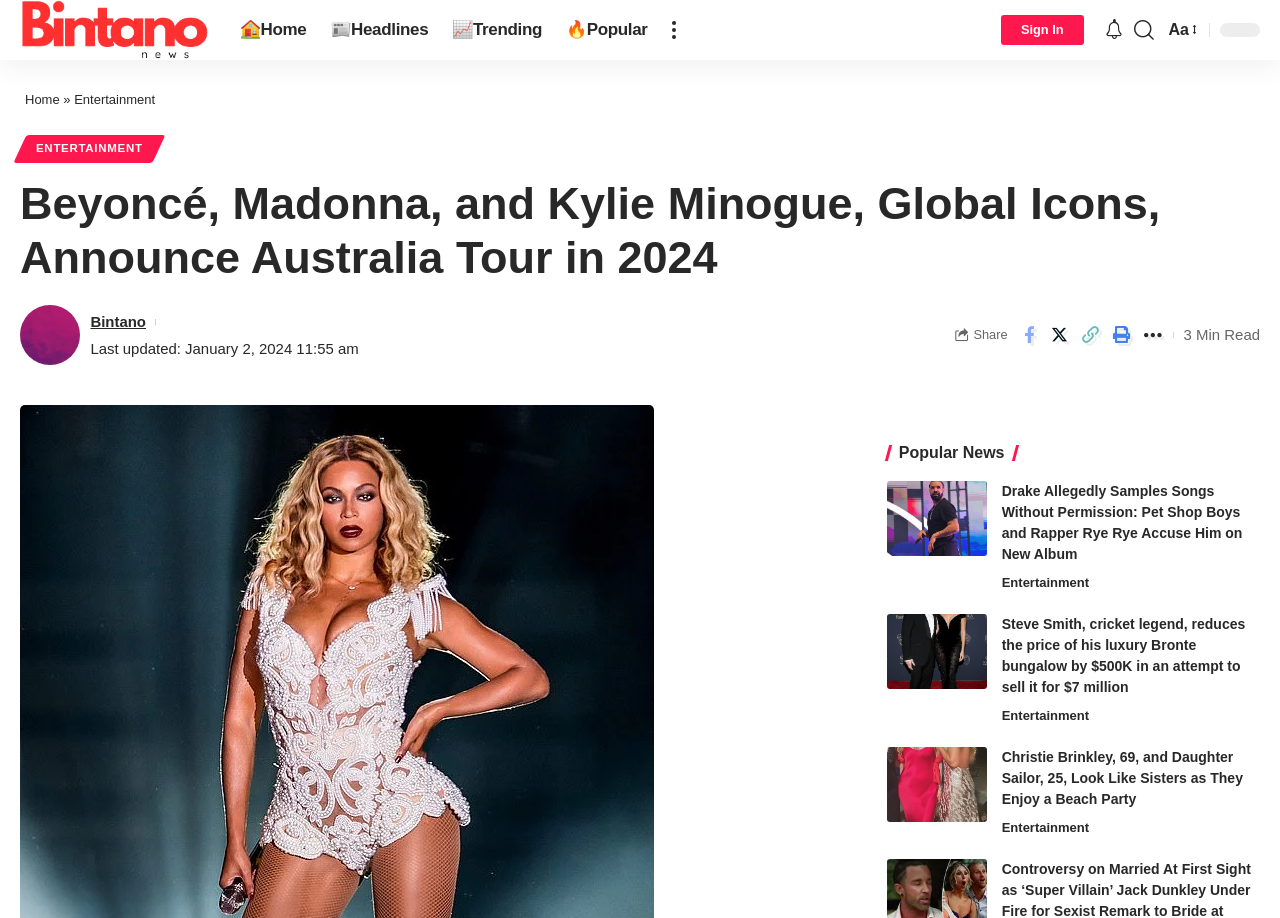Convey a detailed summary of the webpage, mentioning all key elements.

The webpage appears to be a news article page, with a focus on entertainment news. At the top, there is a navigation menu with links to "Home", "Headlines", "Trending", and "Popular" sections. To the right of the navigation menu, there is a link to "Sign In" and a notification icon.

Below the navigation menu, there is a large heading that reads "Beyoncé, Madonna, and Kylie Minogue, Global Icons, Announce Australia Tour in 2024". This heading is followed by a subheading with the publication's name, "Bintano", and a timestamp indicating when the article was last updated.

The main content of the page is divided into two sections. On the left, there is a list of popular news articles, each with a heading, a brief summary, and an image. The articles are stacked vertically, with the most recent one at the top. The headings of the articles include "Drake Allegedly Samples Songs Without Permission", "Steve Smith, cricket legend, reduces the price of his luxury Bronte bungalow", and "Christie Brinkley, 69, and Daughter Sailor, 25, Look Like Sisters as They Enjoy a Beach Party".

On the right side of the page, there is a section with links to share the article on social media, copy the link, print the article, and more. There is also a "3 Min Read" indicator, suggesting that the article can be read in approximately 3 minutes.

Overall, the webpage has a clean and organized layout, with clear headings and concise summaries of the news articles. The use of images and icons adds visual appeal to the page.